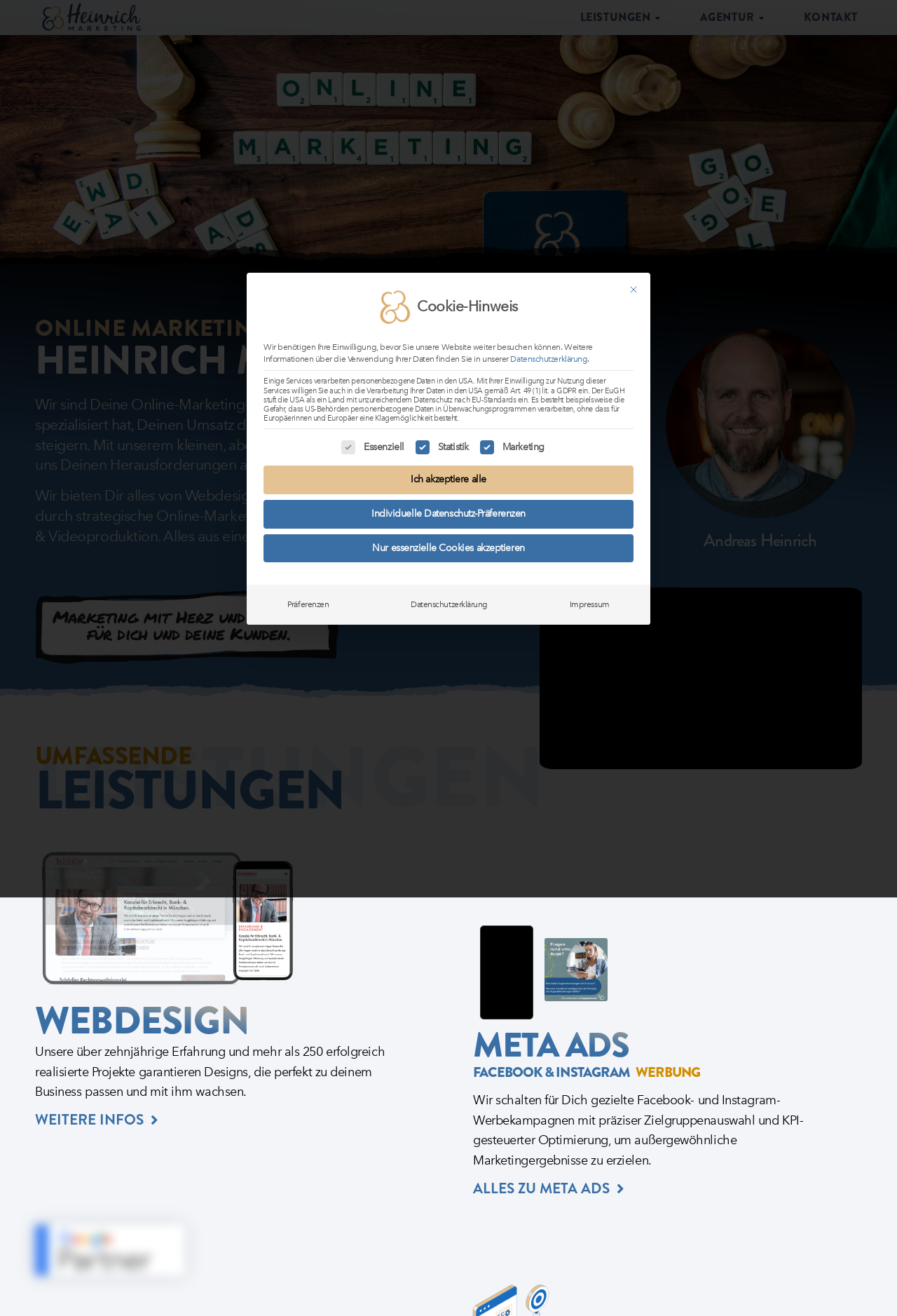Locate the bounding box for the described UI element: "parent_node: Cookie-Hinweis aria-label="Schließen"". Ensure the coordinates are four float numbers between 0 and 1, formatted as [left, top, right, bottom].

[0.694, 0.211, 0.719, 0.228]